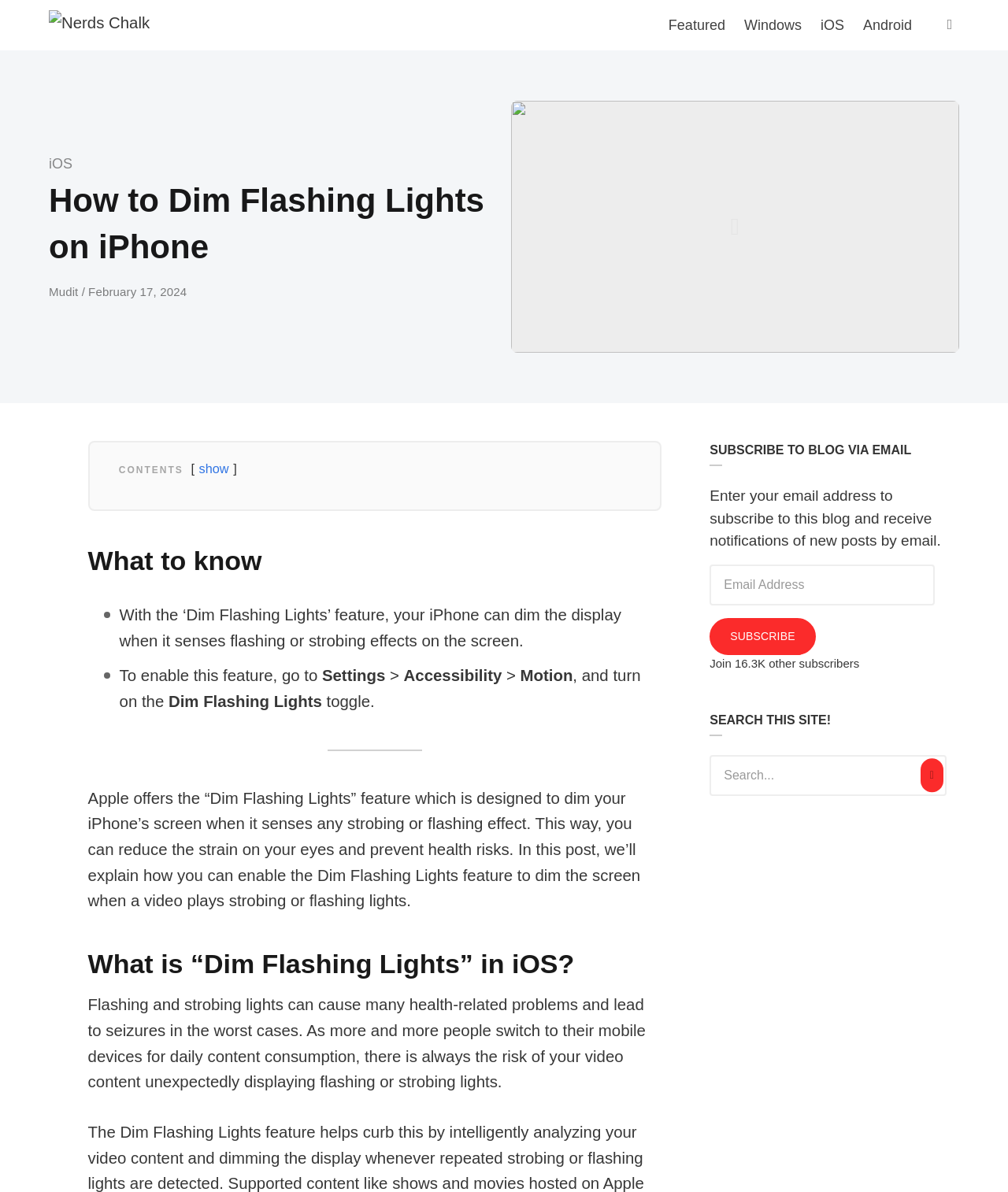Give a concise answer using one word or a phrase to the following question:
Where can you find the 'Dim Flashing Lights' toggle?

Settings > Accessibility > Motion